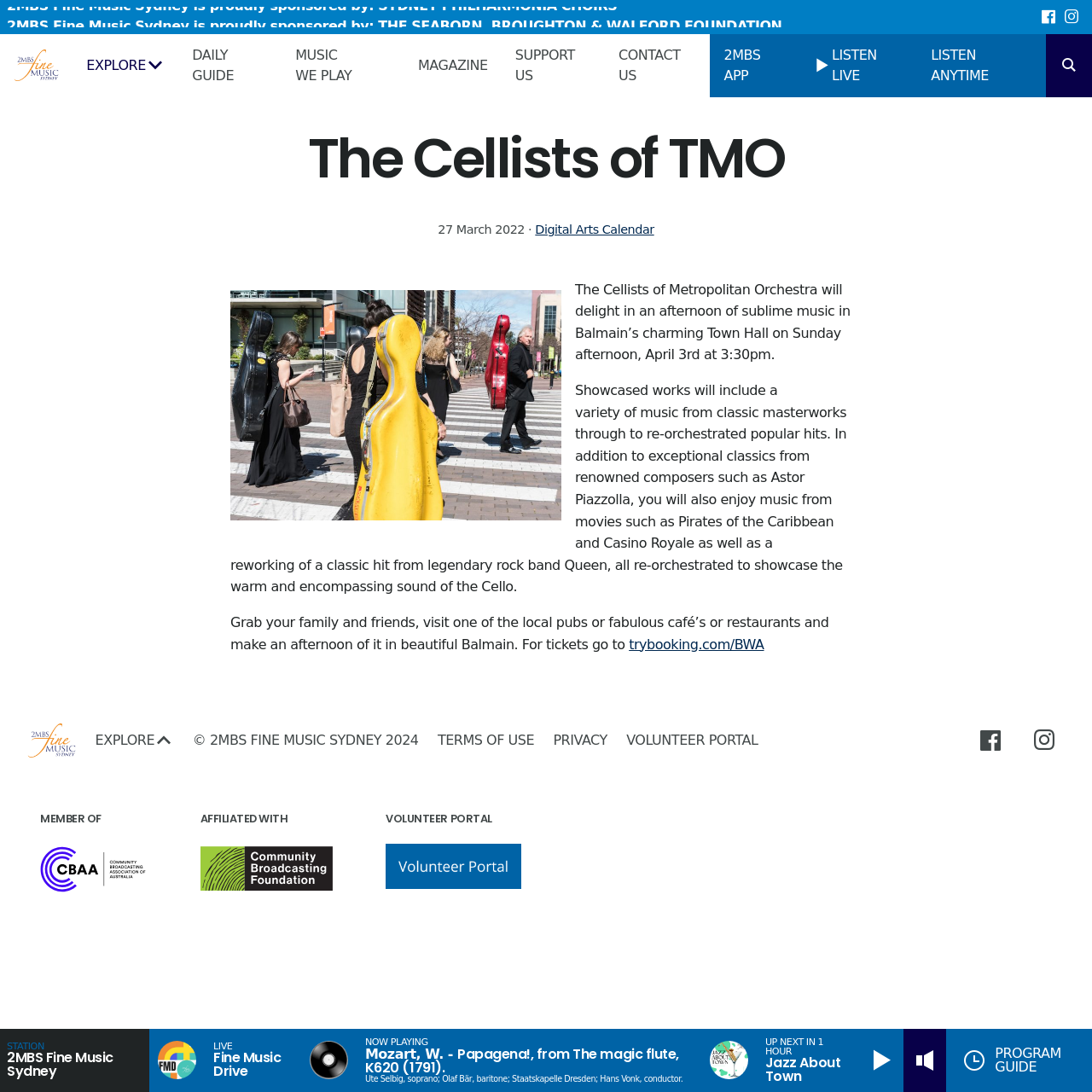Determine the bounding box coordinates of the region to click in order to accomplish the following instruction: "View author profile". Provide the coordinates as four float numbers between 0 and 1, specifically [left, top, right, bottom].

None